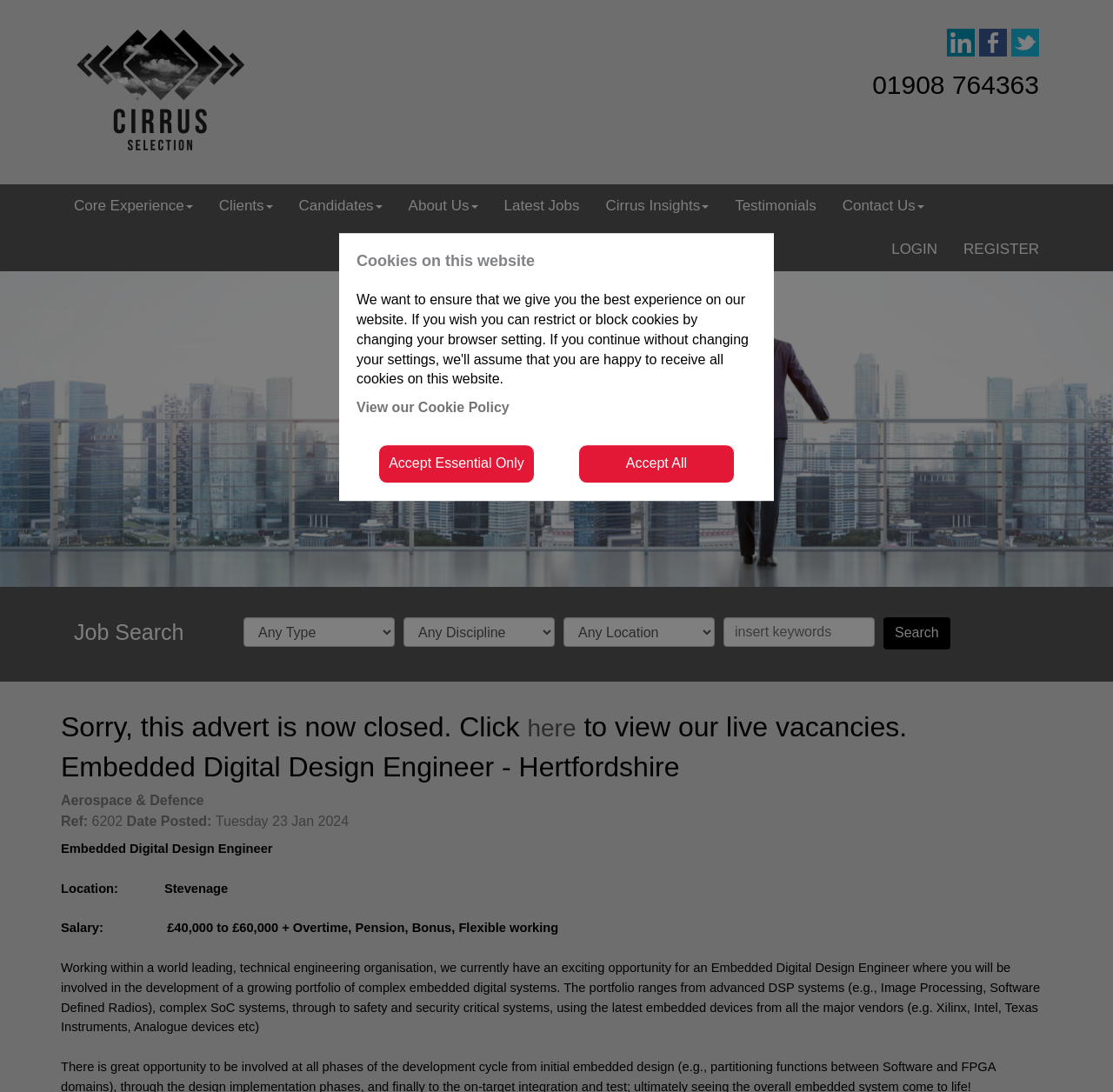Using the provided element description, identify the bounding box coordinates as (top-left x, top-left y, bottom-right x, bottom-right y). Ensure all values are between 0 and 1. Description: View our Cookie Policy

[0.32, 0.367, 0.458, 0.38]